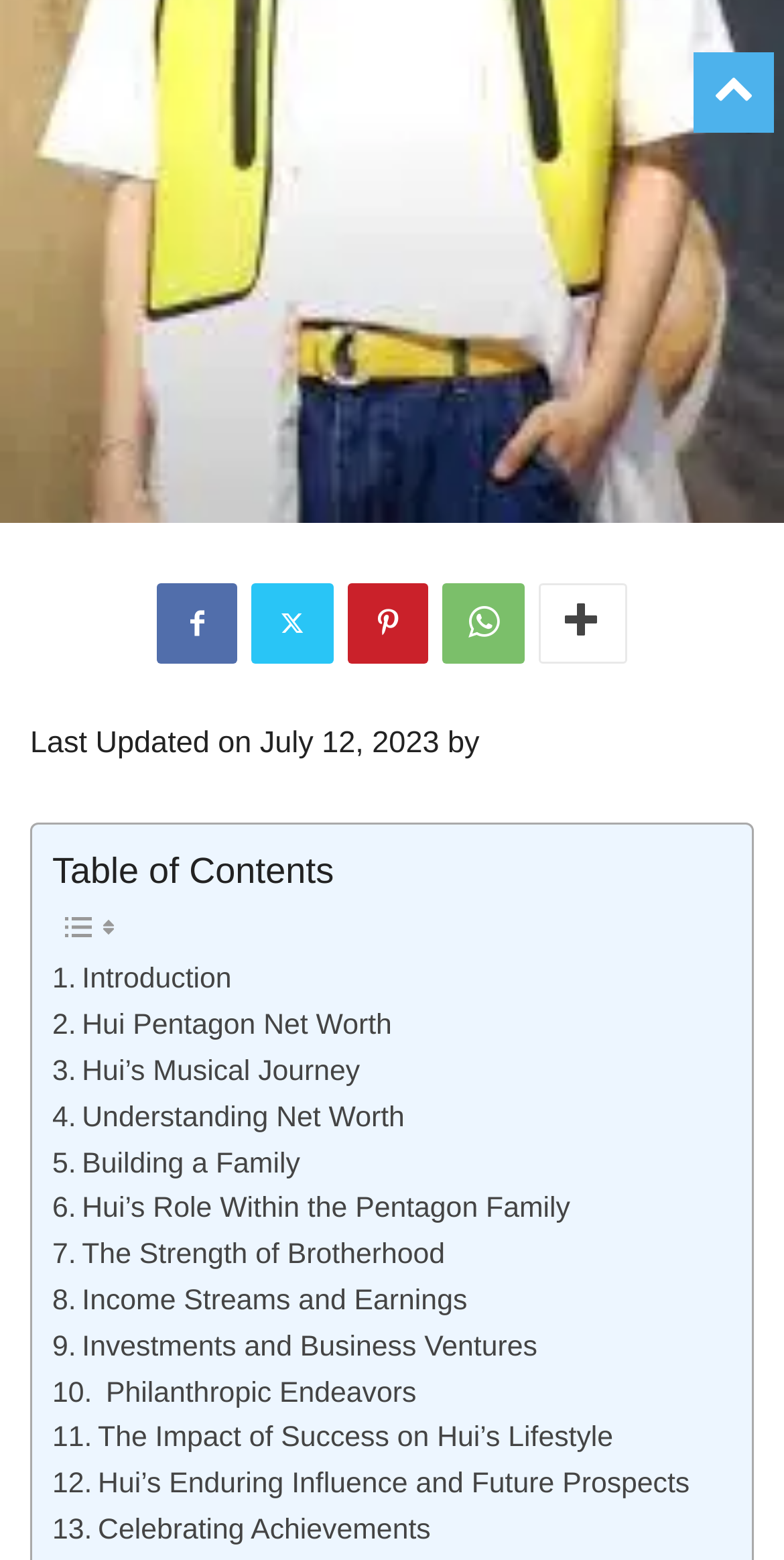Please determine the bounding box coordinates of the element's region to click for the following instruction: "Go to Hui’s Musical Journey".

[0.067, 0.673, 0.459, 0.702]